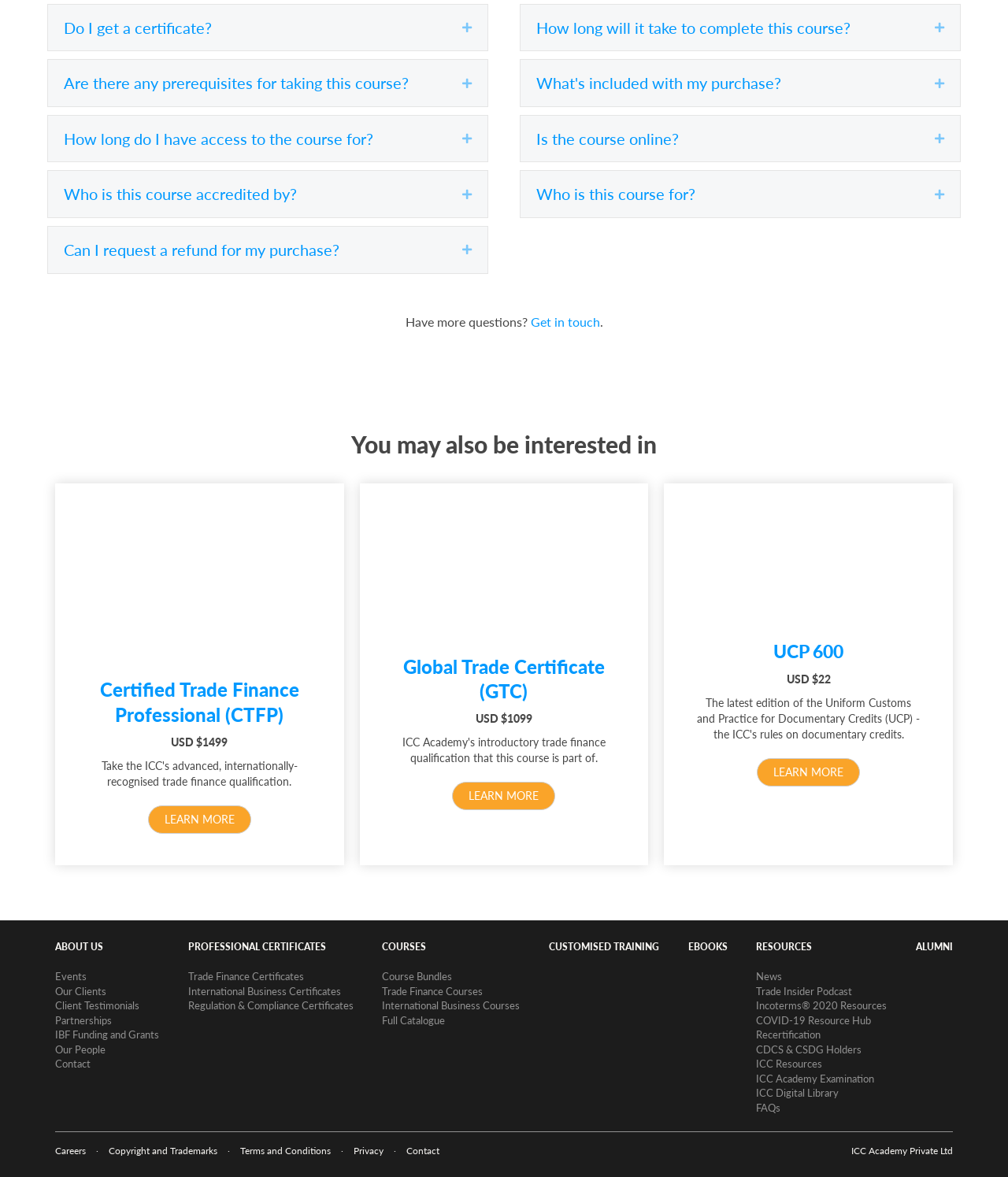Determine the bounding box coordinates for the clickable element required to fulfill the instruction: "Click on the 'Get in touch' link". Provide the coordinates as four float numbers between 0 and 1, i.e., [left, top, right, bottom].

[0.526, 0.267, 0.595, 0.279]